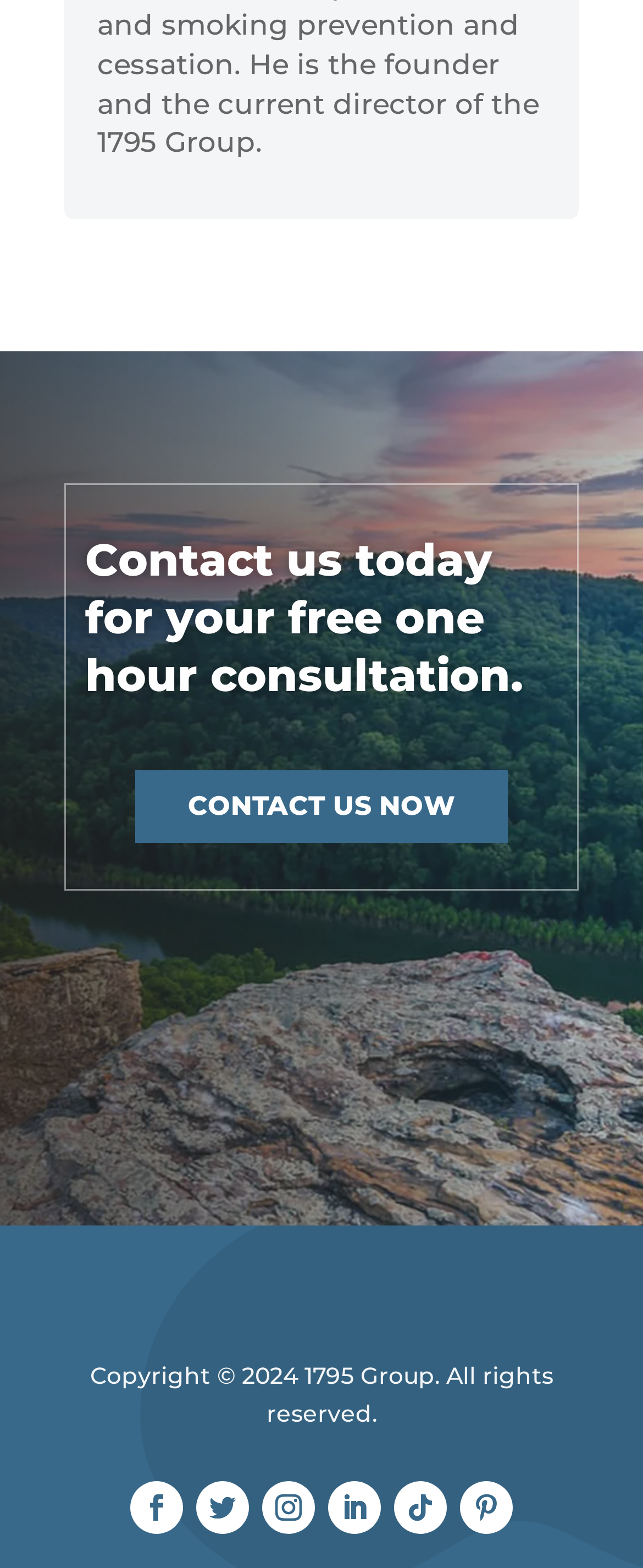Identify the bounding box for the described UI element: "Follow".

[0.51, 0.945, 0.592, 0.978]